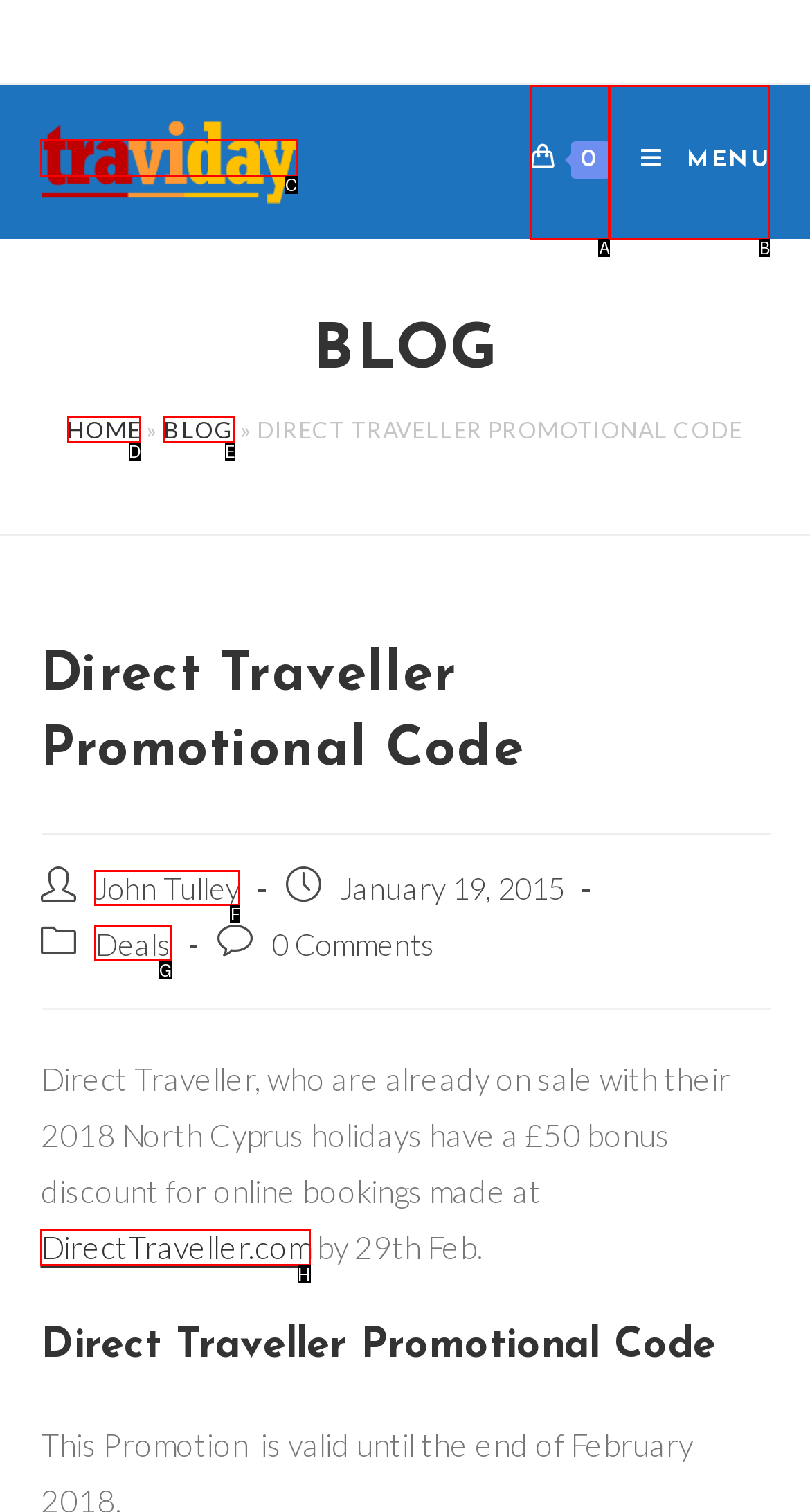Specify which HTML element I should click to complete this instruction: Visit DirectTraveller.com Answer with the letter of the relevant option.

H